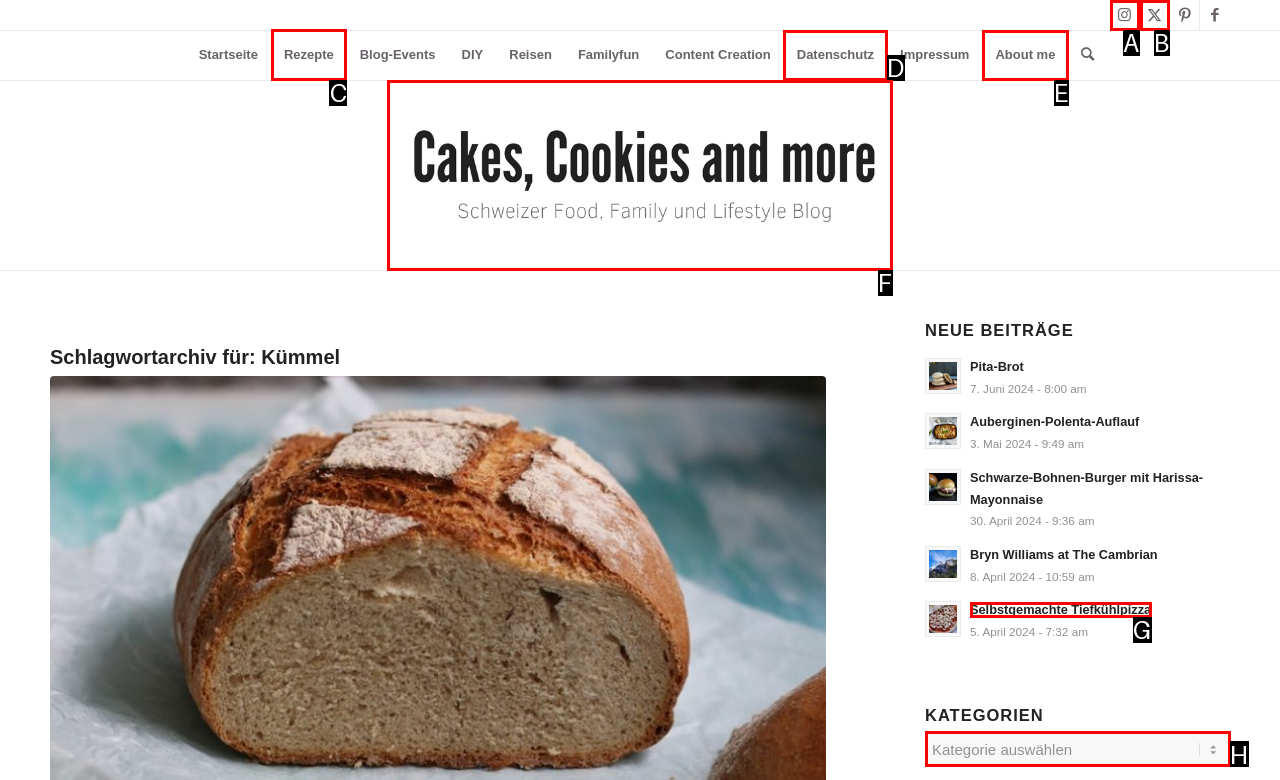Identify the HTML element to select in order to accomplish the following task: Open the Rezepte menu item
Reply with the letter of the chosen option from the given choices directly.

C